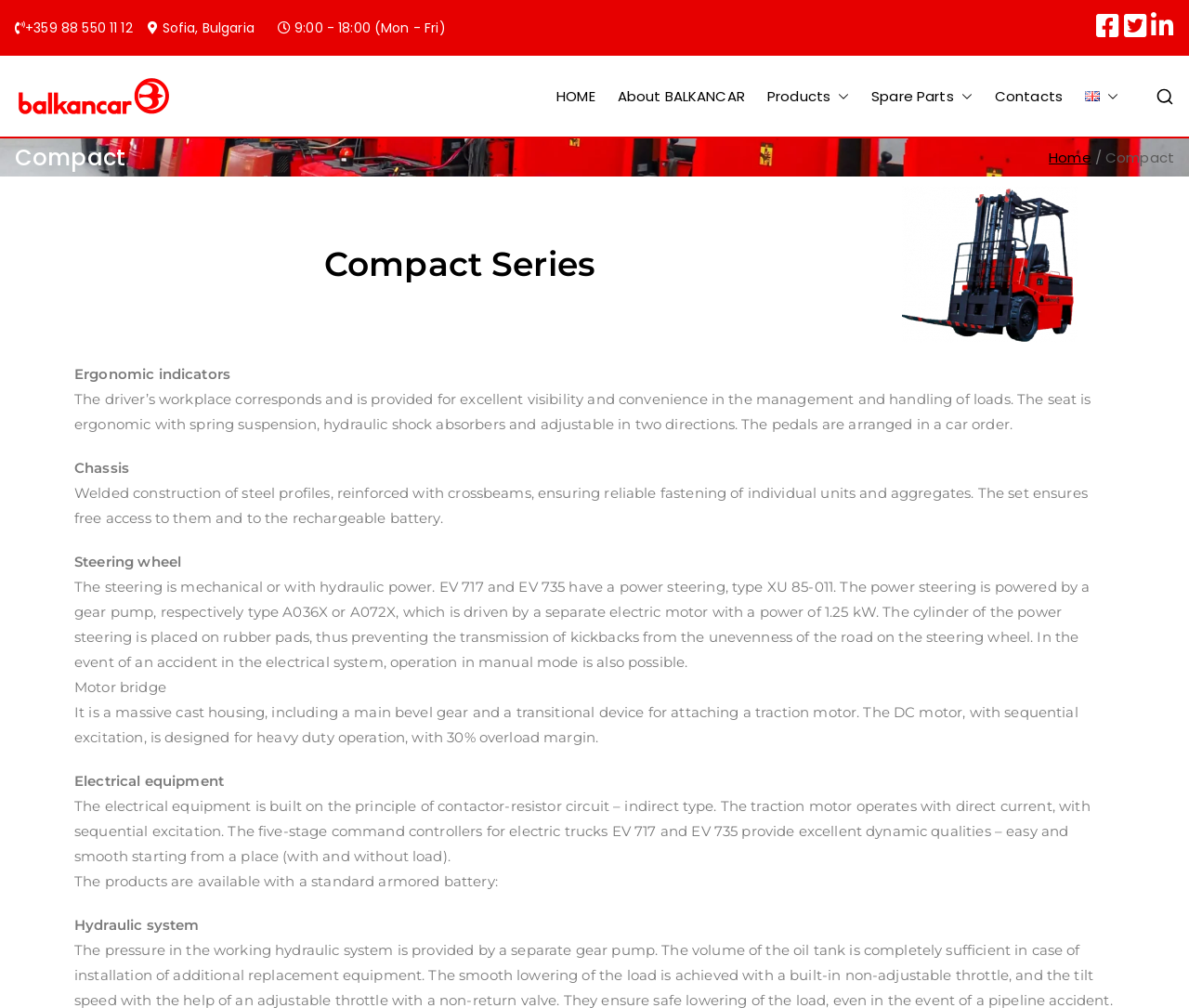Please determine the bounding box coordinates of the clickable area required to carry out the following instruction: "Go to the Home page". The coordinates must be four float numbers between 0 and 1, represented as [left, top, right, bottom].

[0.468, 0.083, 0.501, 0.108]